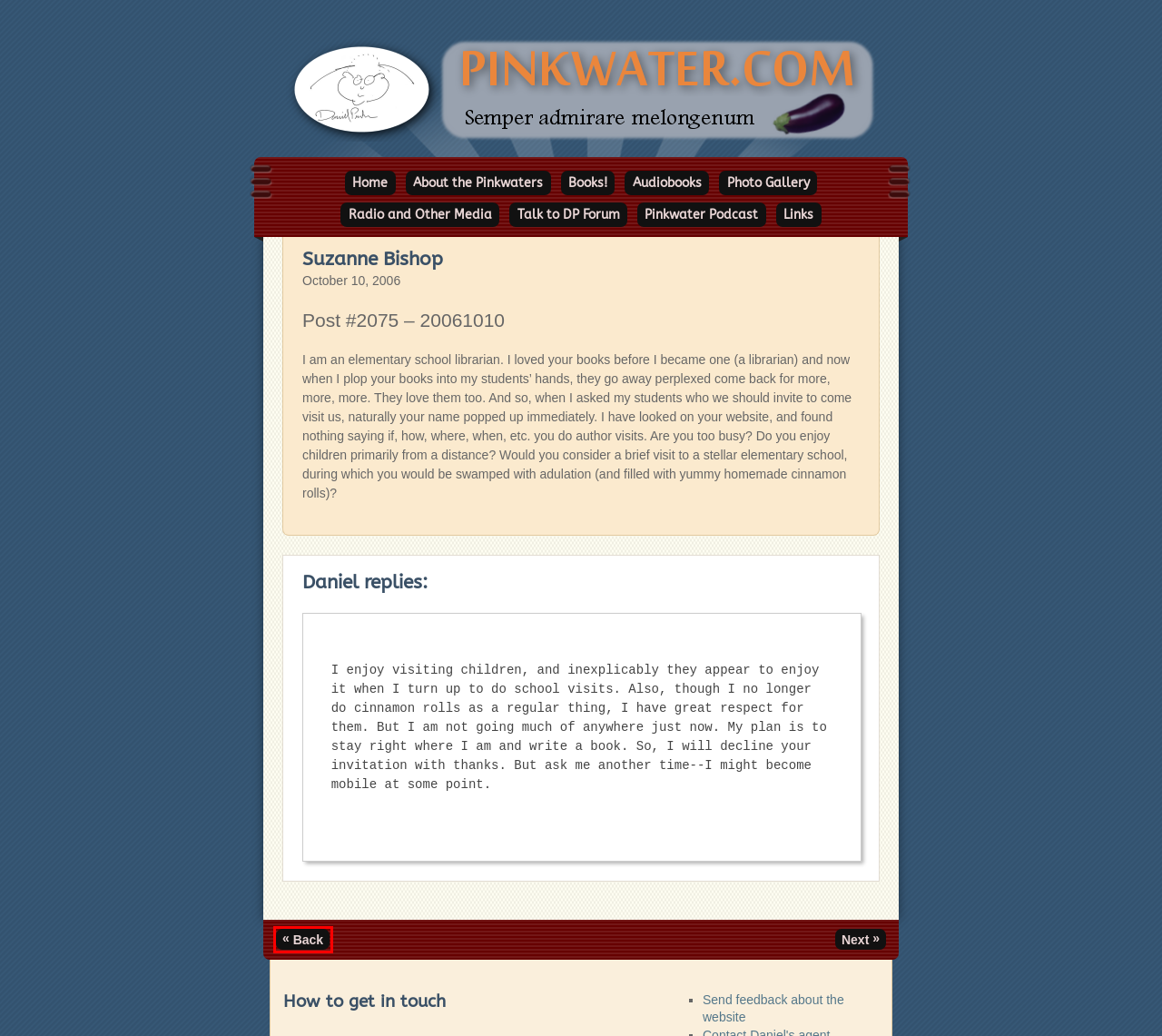You are presented with a screenshot of a webpage that includes a red bounding box around an element. Determine which webpage description best matches the page that results from clicking the element within the red bounding box. Here are the candidates:
A. pinkwater.com » Post #2074 – 20061009
B. pinkwater.com » Post #2076 – 20061011
C. pinkwater.com » Feedback
D. pinkwater.com » Links and Other Resources
E. pinkwater.com » About the Pinkwaters
F. pinkwater.com » The Pinkwater Oeuvre
G. pinkwater.com » DPQ
H. pinkwater.com » Pinkwater Podcast Archive

B